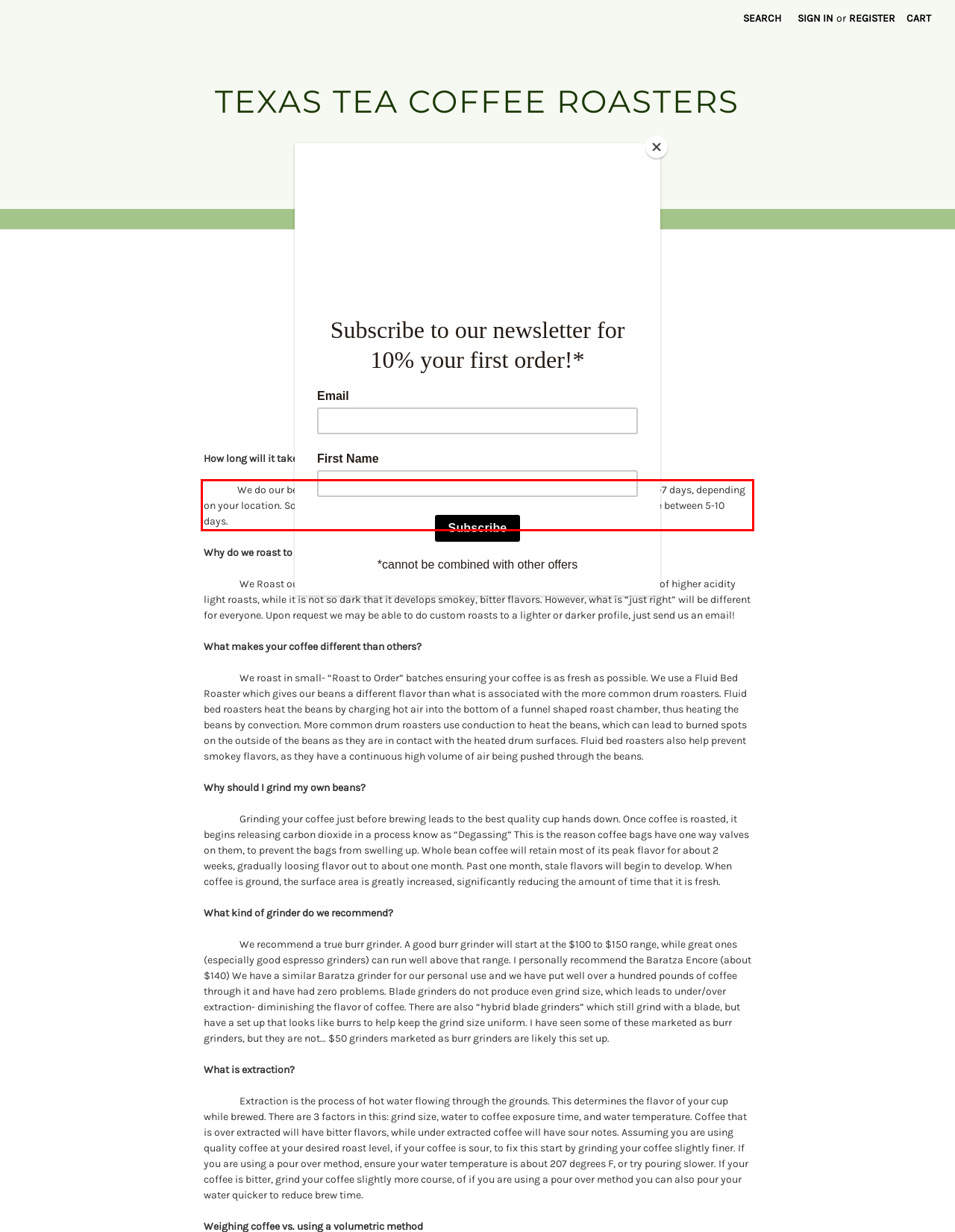Analyze the screenshot of the webpage that features a red bounding box and recognize the text content enclosed within this red bounding box.

We do our best to roast and ship our coffee within 2-3 days. Shipping times vary between 3-7 days, depending on your location. So, from the time your order is placed to the time it arrives at your door should be between 5-10 days.